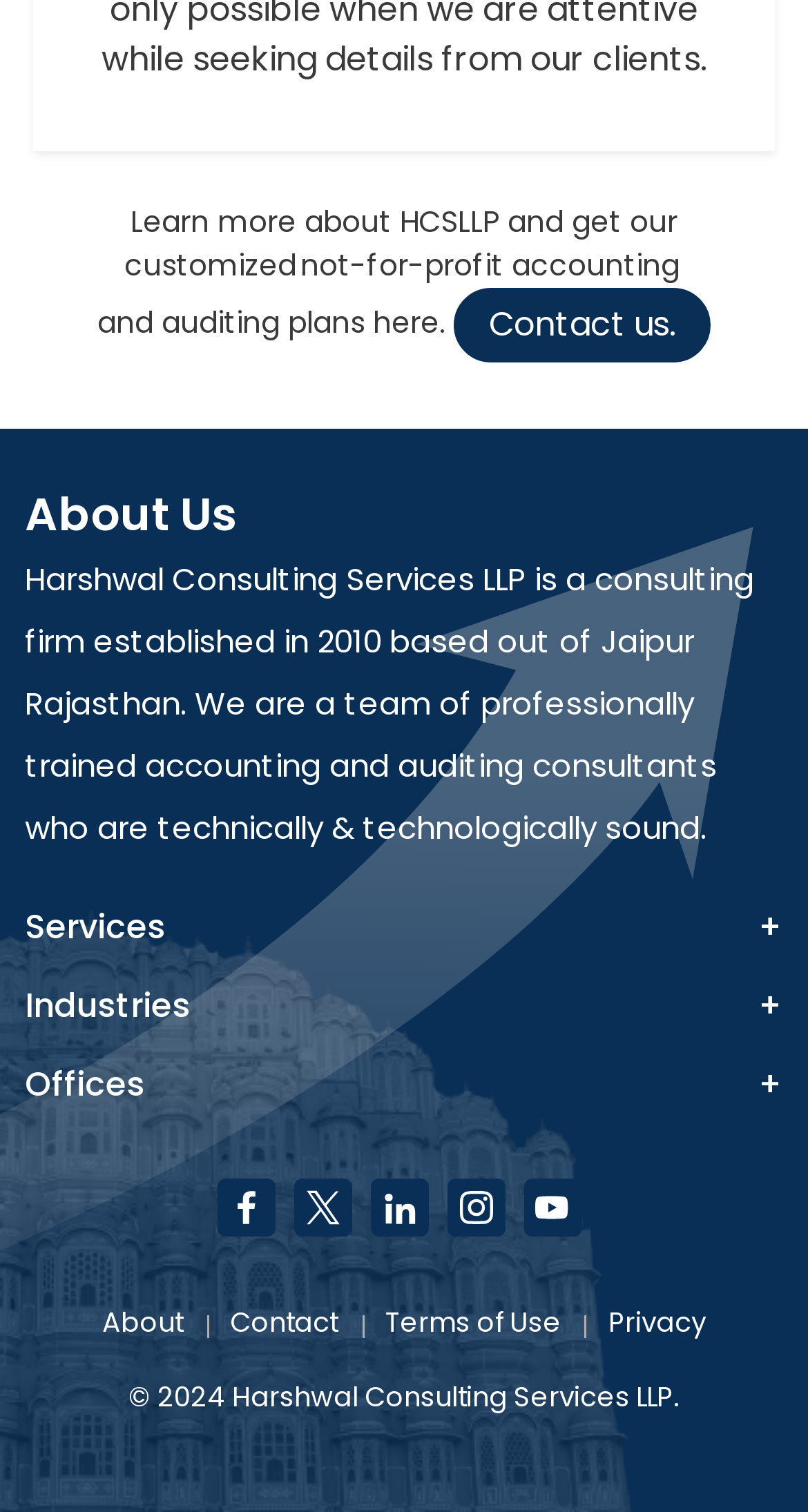Determine the bounding box coordinates of the clickable region to follow the instruction: "Follow us on Facebook".

[0.268, 0.78, 0.34, 0.818]